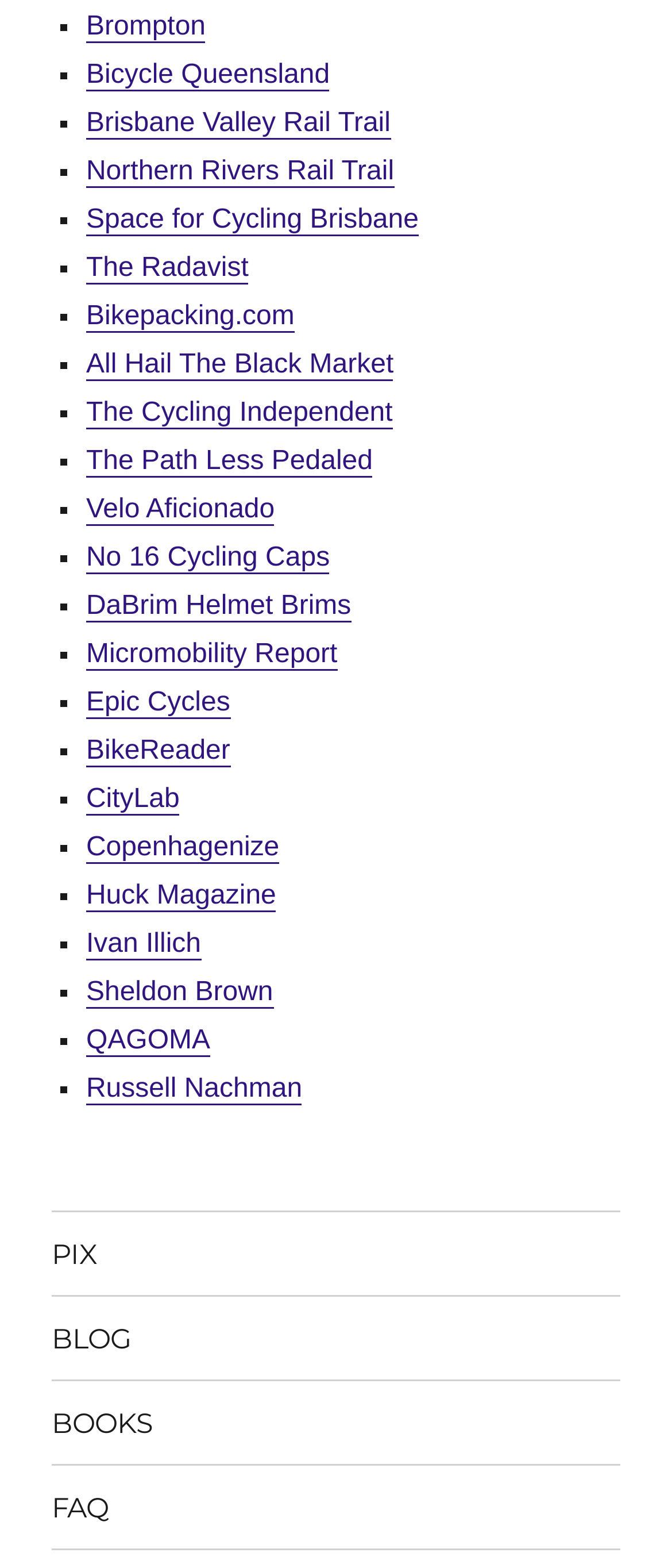Find the bounding box coordinates of the UI element according to this description: "Northern Rivers Rail Trail".

[0.128, 0.1, 0.586, 0.119]